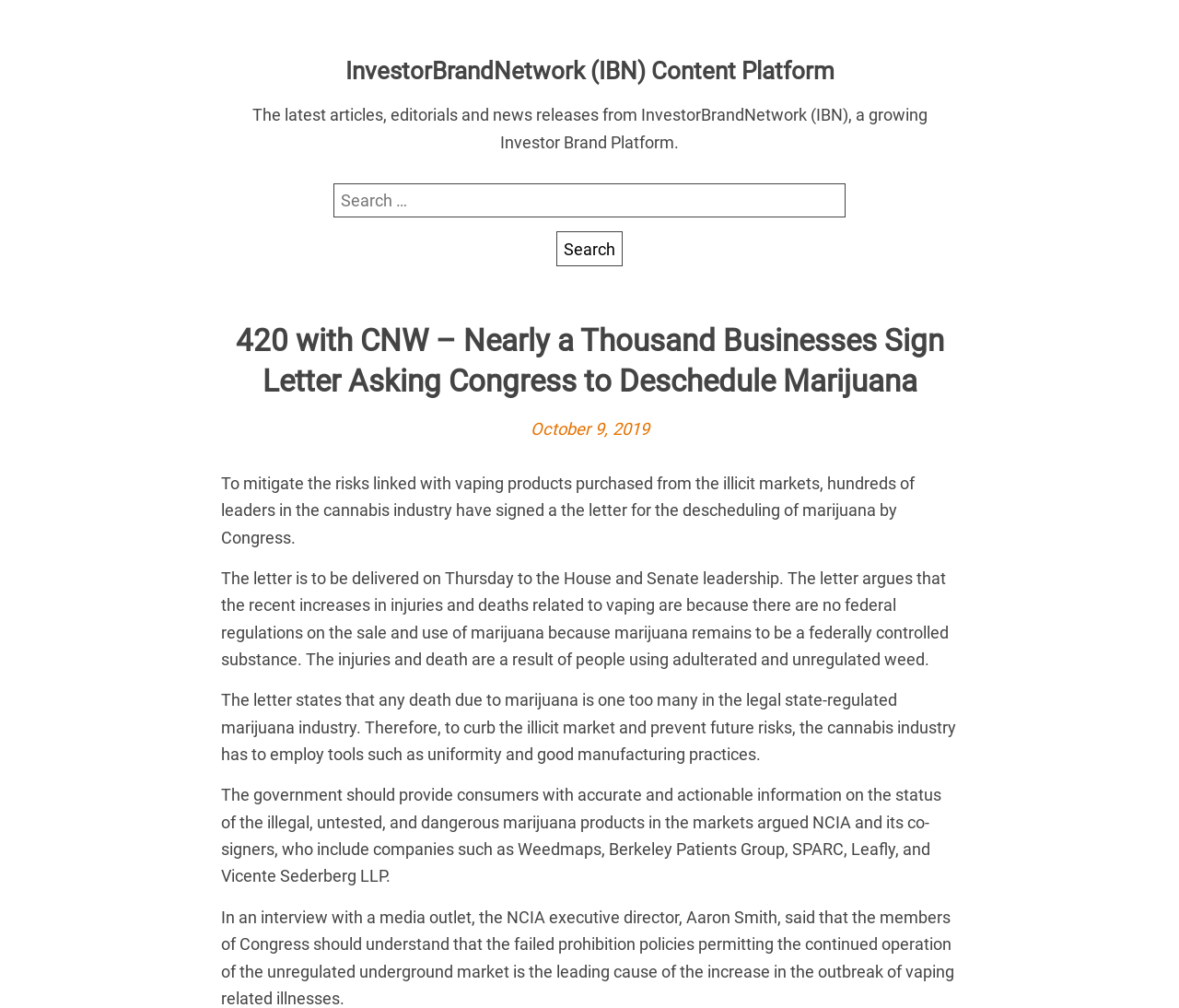Offer an extensive depiction of the webpage and its key elements.

The webpage is about an article discussing the cannabis industry's efforts to deschedule marijuana. At the top, there is a link to the "InvestorBrandNetwork (IBN) Content Platform" and a brief description of the platform. Below this, there is a search bar with a label "Search for:" and a "Search" button to the right. 

The main content of the article is divided into several paragraphs. The title "420 with CNW – Nearly a Thousand Businesses Sign Letter Asking Congress to Deschedule Marijuana" is prominently displayed at the top, followed by a date "October 9, 2019" to the right. The article discusses how hundreds of leaders in the cannabis industry have signed a letter asking Congress to deschedule marijuana, citing the risks linked with vaping products purchased from the illicit markets. The letter argues that the lack of federal regulations on the sale and use of marijuana is the cause of recent injuries and deaths related to vaping. 

The article continues to explain the industry's stance on the issue, quoting the National Cannabis Industry Association (NCIA) and its co-signers, including companies such as Weedmaps and Leafly. The article concludes with a quote from the NCIA executive director, Aaron Smith, who emphasizes the need for Congress to understand the failed prohibition policies that permit the continued operation of the unregulated underground market.